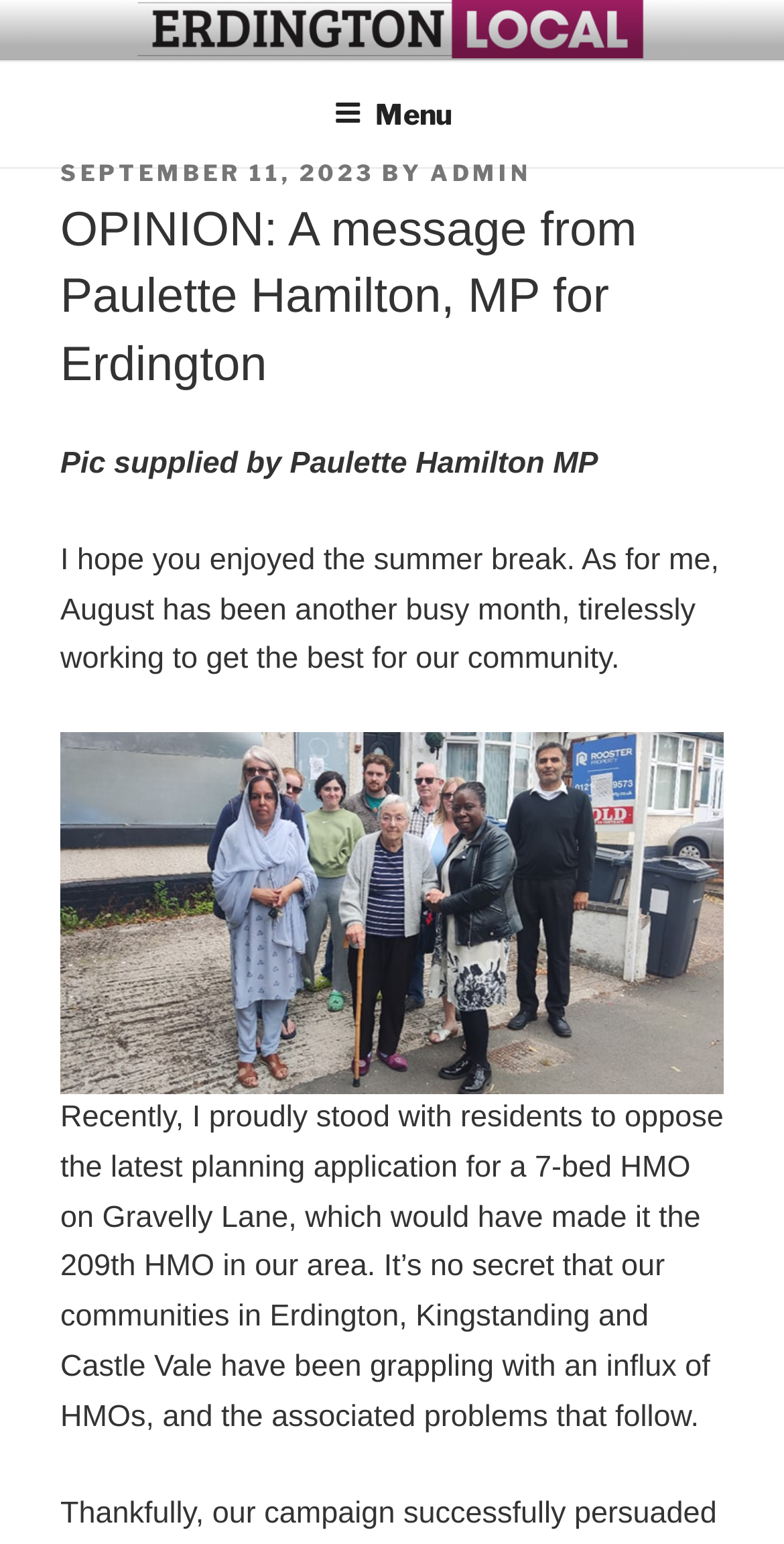Using the webpage screenshot, locate the HTML element that fits the following description and provide its bounding box: "September 11, 2023".

[0.077, 0.102, 0.477, 0.12]